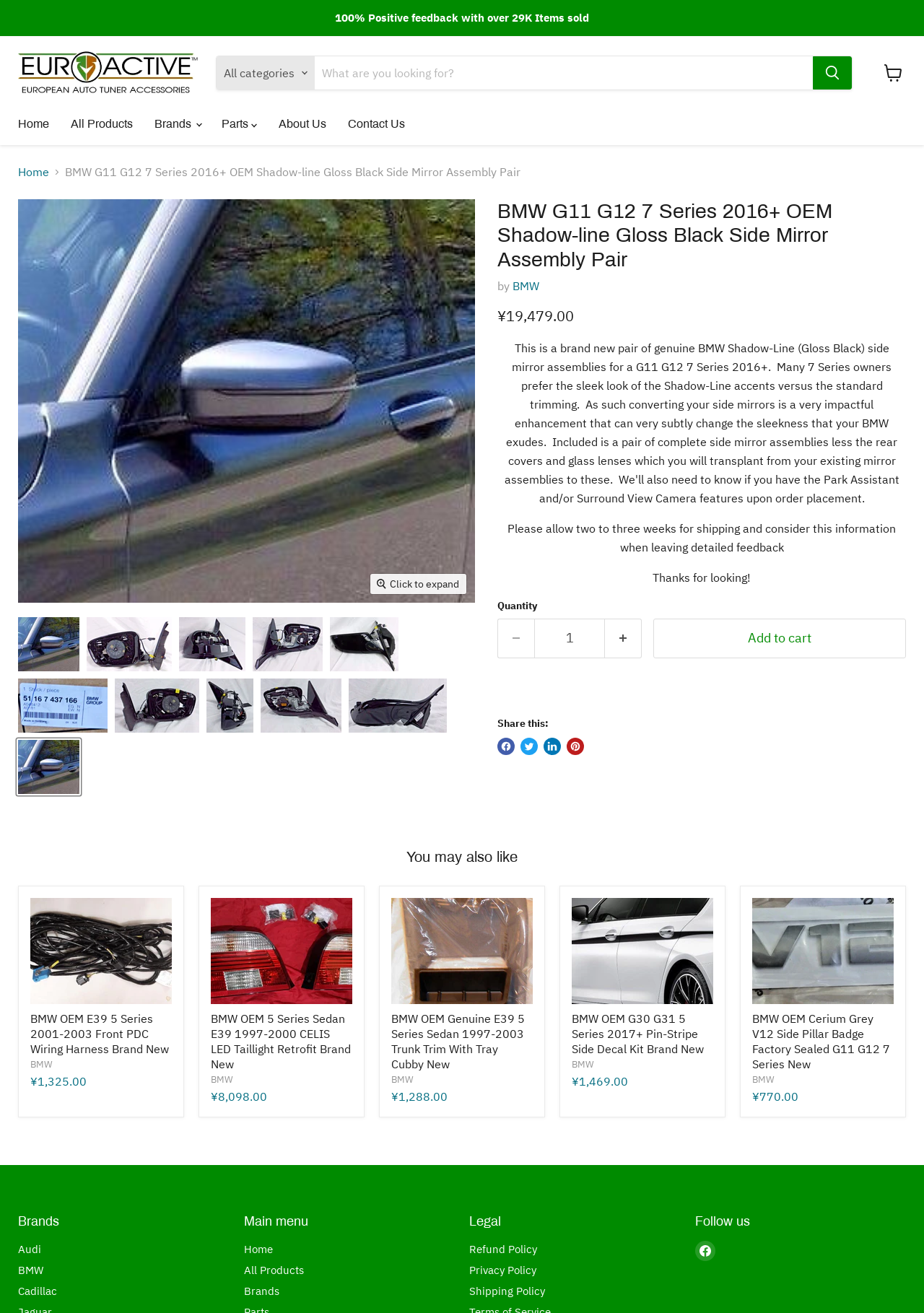What is the rating of the seller?
Based on the image, answer the question with as much detail as possible.

The rating of the seller is 100% Positive, which is indicated by the text '100% Positive feedback with over 29K Items sold' at the top of the webpage.